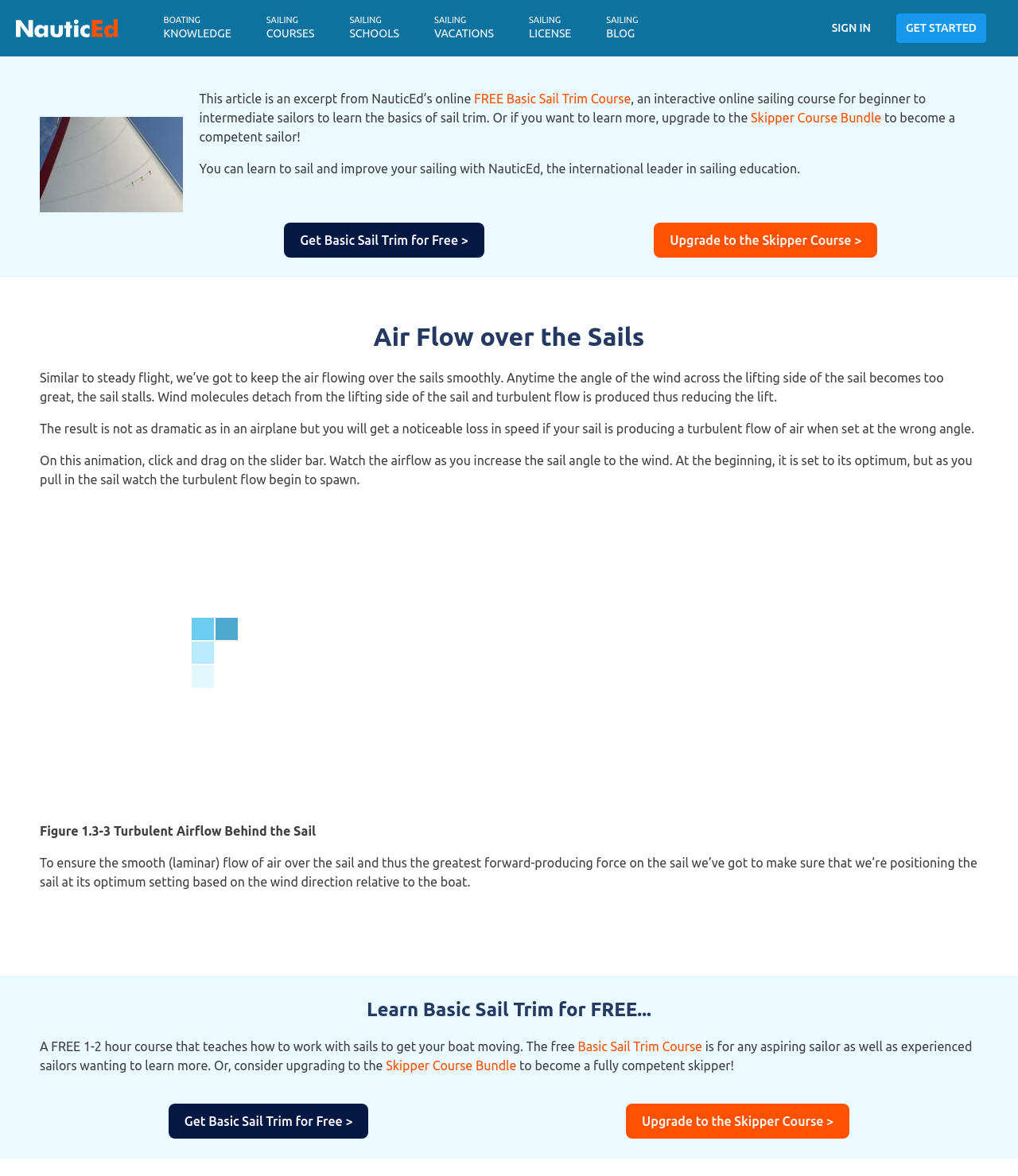Identify the bounding box coordinates of the area that should be clicked in order to complete the given instruction: "Upgrade to the 'Skipper Course Bundle'". The bounding box coordinates should be four float numbers between 0 and 1, i.e., [left, top, right, bottom].

[0.735, 0.094, 0.866, 0.106]